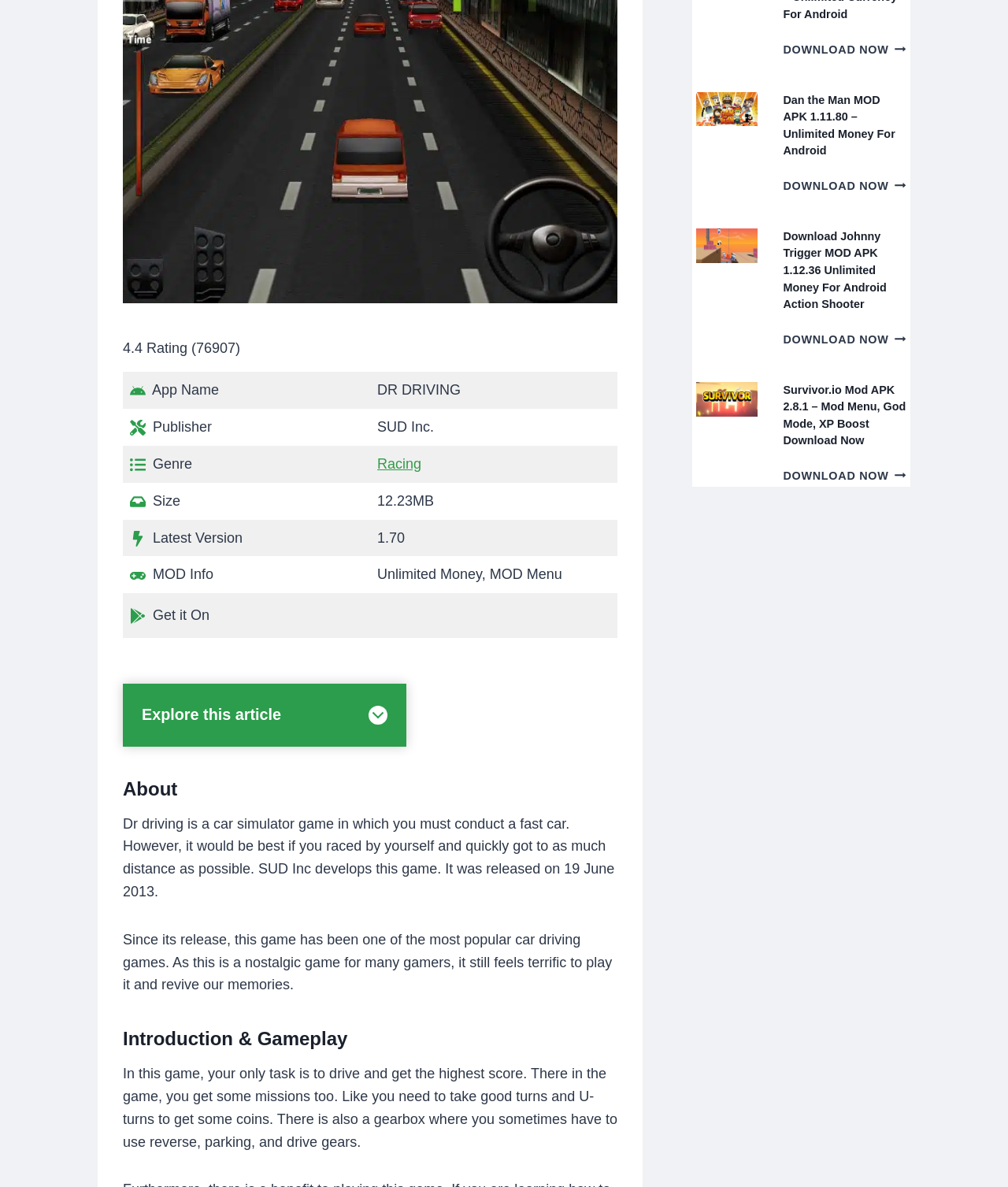Predict the bounding box of the UI element that fits this description: "About".

[0.141, 0.616, 0.177, 0.629]